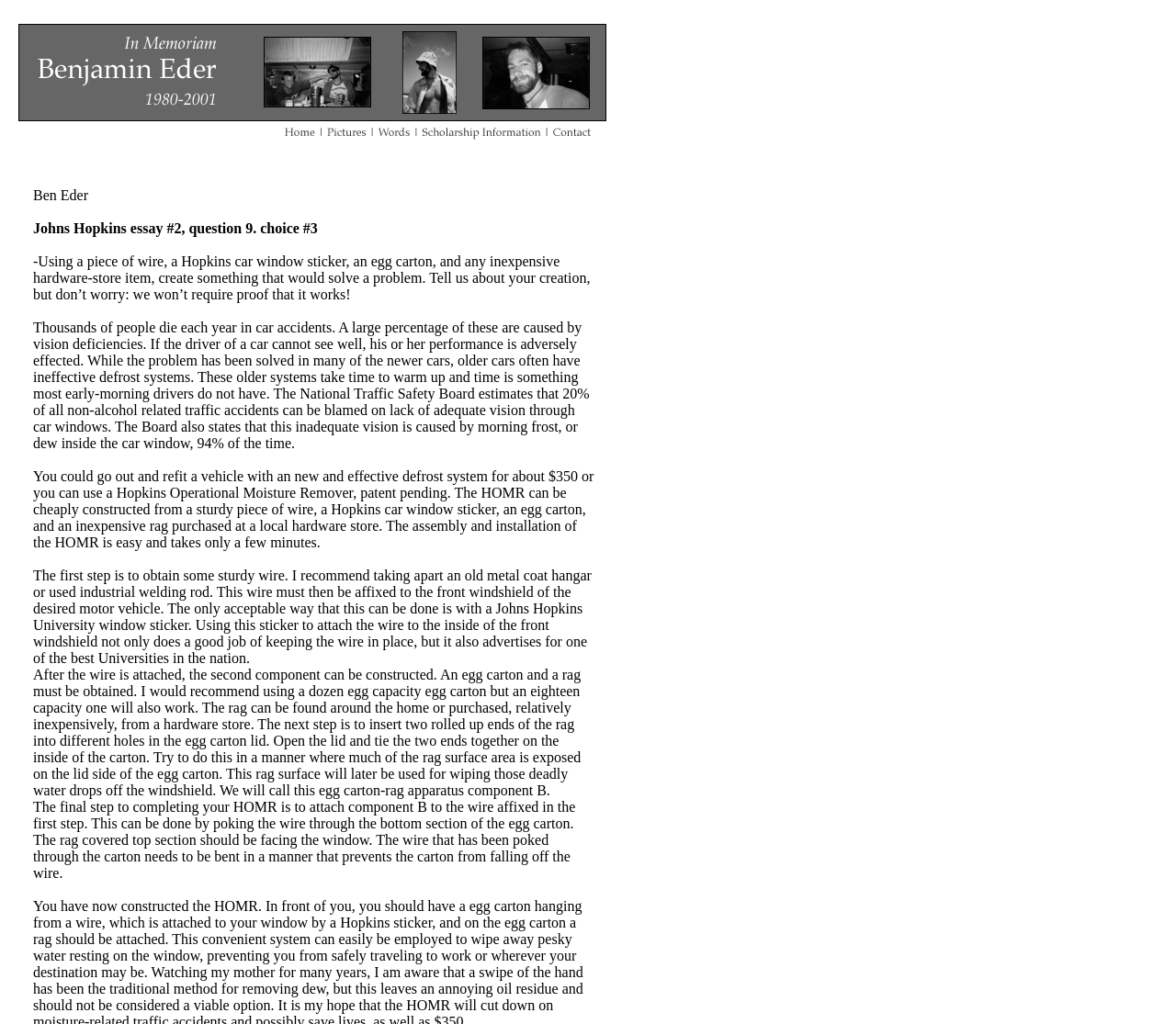What is the estimated percentage of traffic accidents caused by vision deficiencies?
Respond to the question with a well-detailed and thorough answer.

According to the National Traffic Safety Board, 20% of all non-alcohol related traffic accidents can be blamed on lack of adequate vision through car windows, which is often caused by morning frost or dew inside the car window.